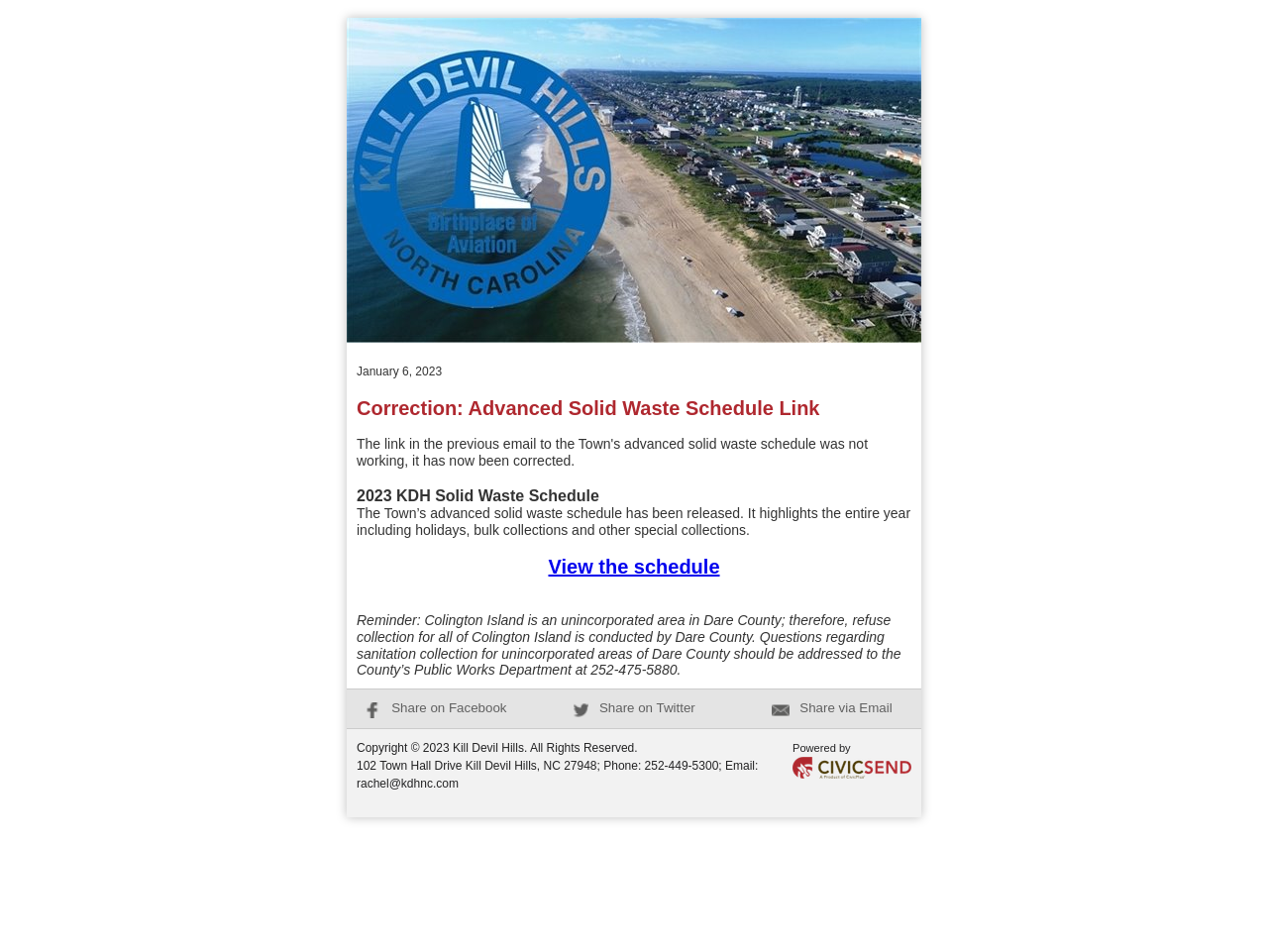Identify and extract the main heading from the webpage.

Correction: Advanced Solid Waste Schedule Link
